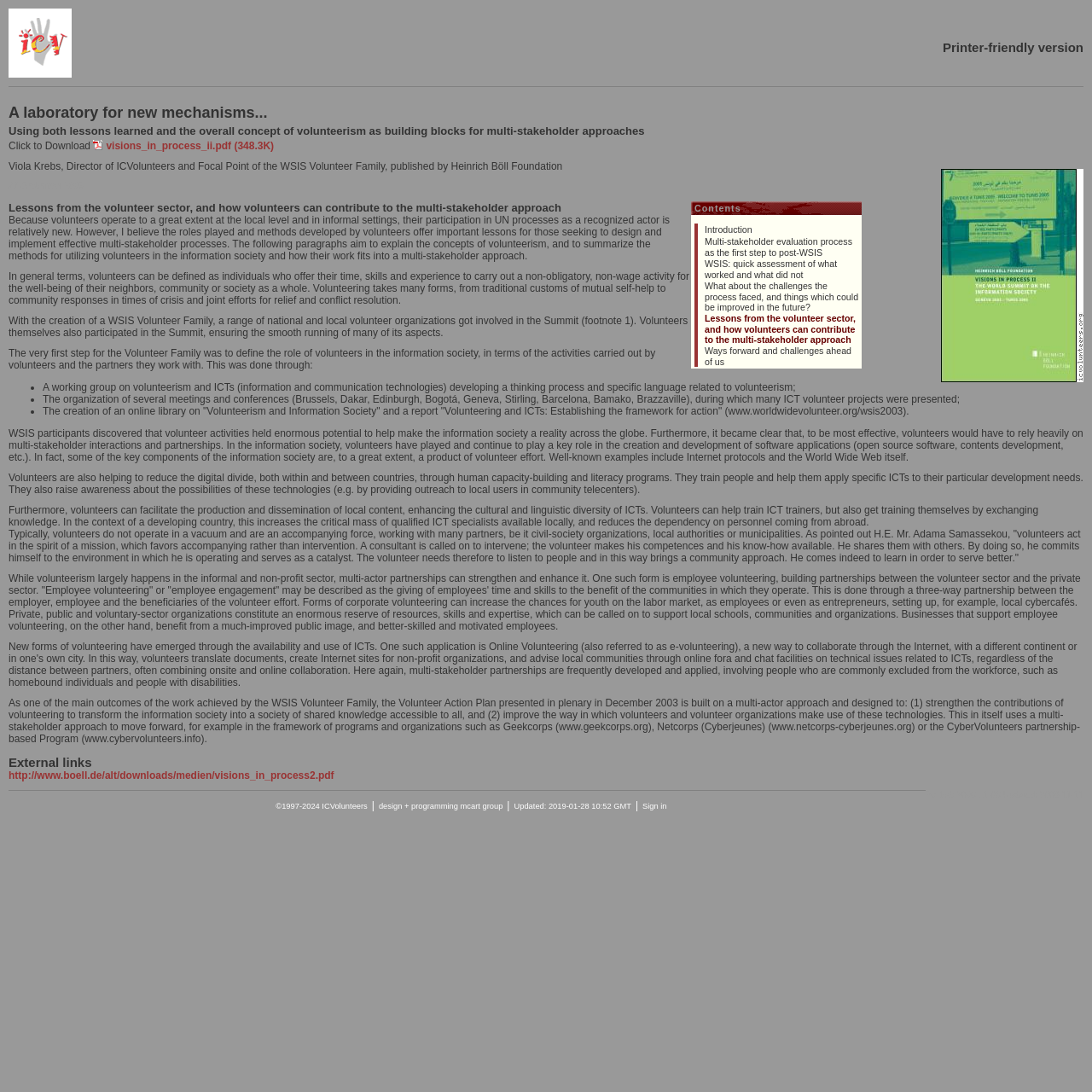Give an in-depth explanation of the webpage layout and content.

The webpage is about ICVolunteers Publications, specifically a laboratory for new mechanisms. At the top, there is a table with two grid cells, one containing an image of "ICV" and the other with a heading "Printer-friendly version". Below this table, there is a horizontal separator.

The main content of the page is divided into sections. The first section has a heading "A laboratory for new mechanisms..." and contains a paragraph of text describing the concept of volunteerism and its role in the information society. Below this, there is a link to download a PDF file and another link to enlarge an image.

The next section has a heading "Lessons from the volunteer sector, and how volunteers can contribute to the multi-stakeholder approach" and contains several paragraphs of text discussing the role of volunteers in the information society, including their participation in the WSIS Summit and their contributions to the development of software applications and reduction of the digital divide.

Following this, there is a list of links to different sections of the publication, including "Introduction", "Multi-stakeholder evaluation process as the first step to post-WSIS", and "Ways forward and challenges ahead of us".

The page also has a section with a heading "External links" containing a link to a PDF file. At the bottom, there is a horizontal separator, followed by a copyright notice, a link to the design and programming team, and a link to sign in.

There are several images on the page, including the "ICV" logo and an image that can be enlarged. The page has a total of 17 links, including links to PDF files, external websites, and different sections of the publication.